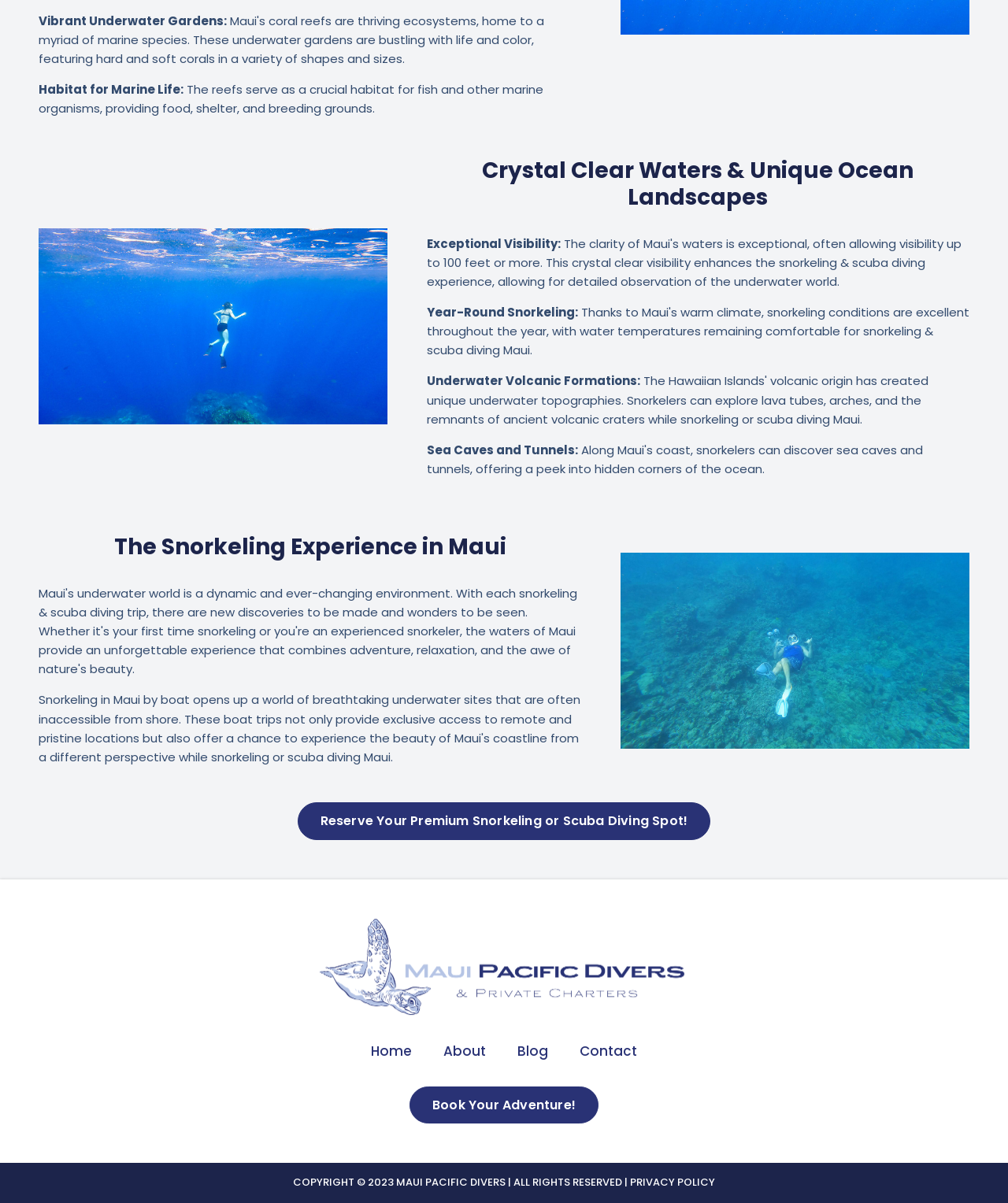Give a short answer using one word or phrase for the question:
What is the call-to-action on the webpage?

Book Your Adventure